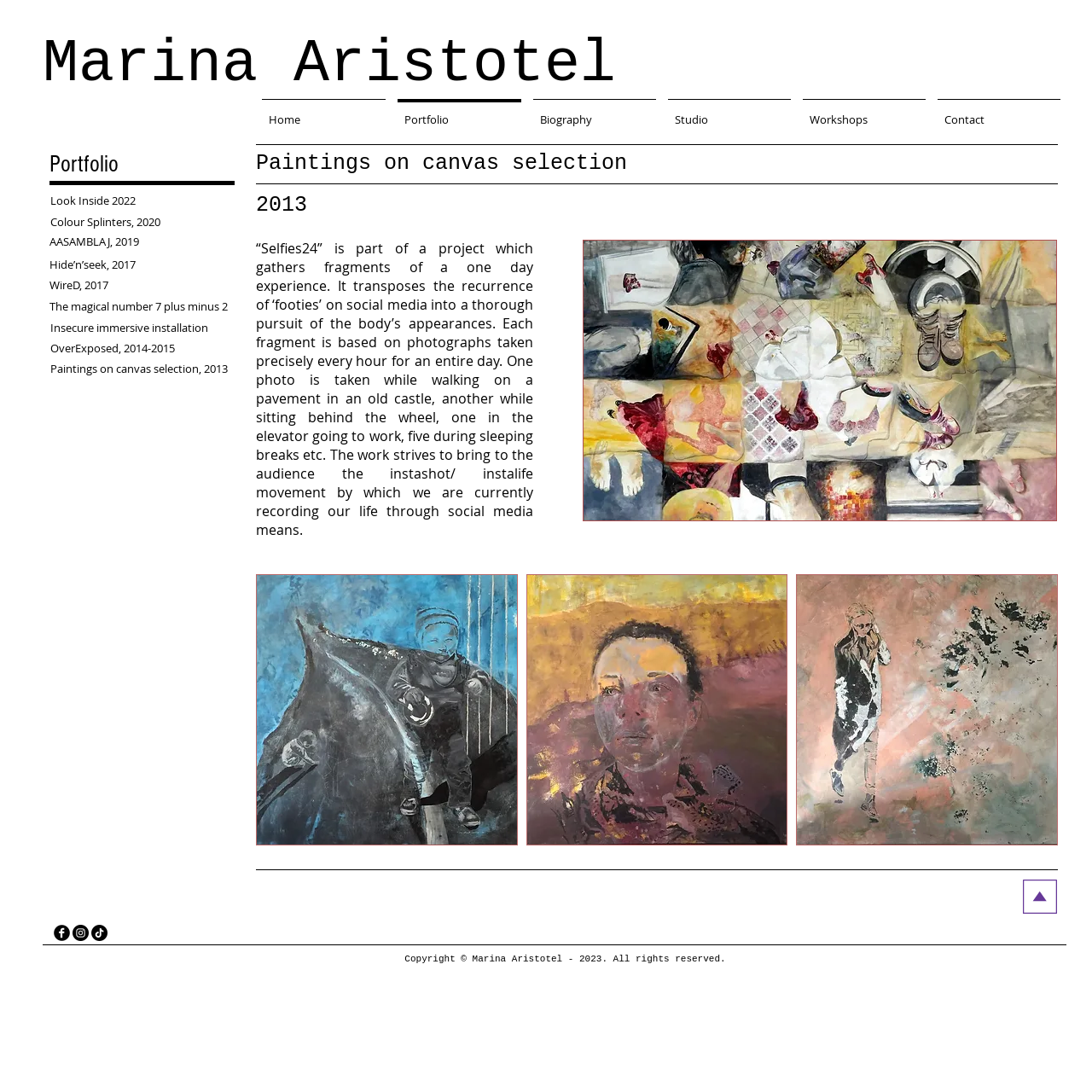Determine the bounding box coordinates for the region that must be clicked to execute the following instruction: "Switch projects".

None